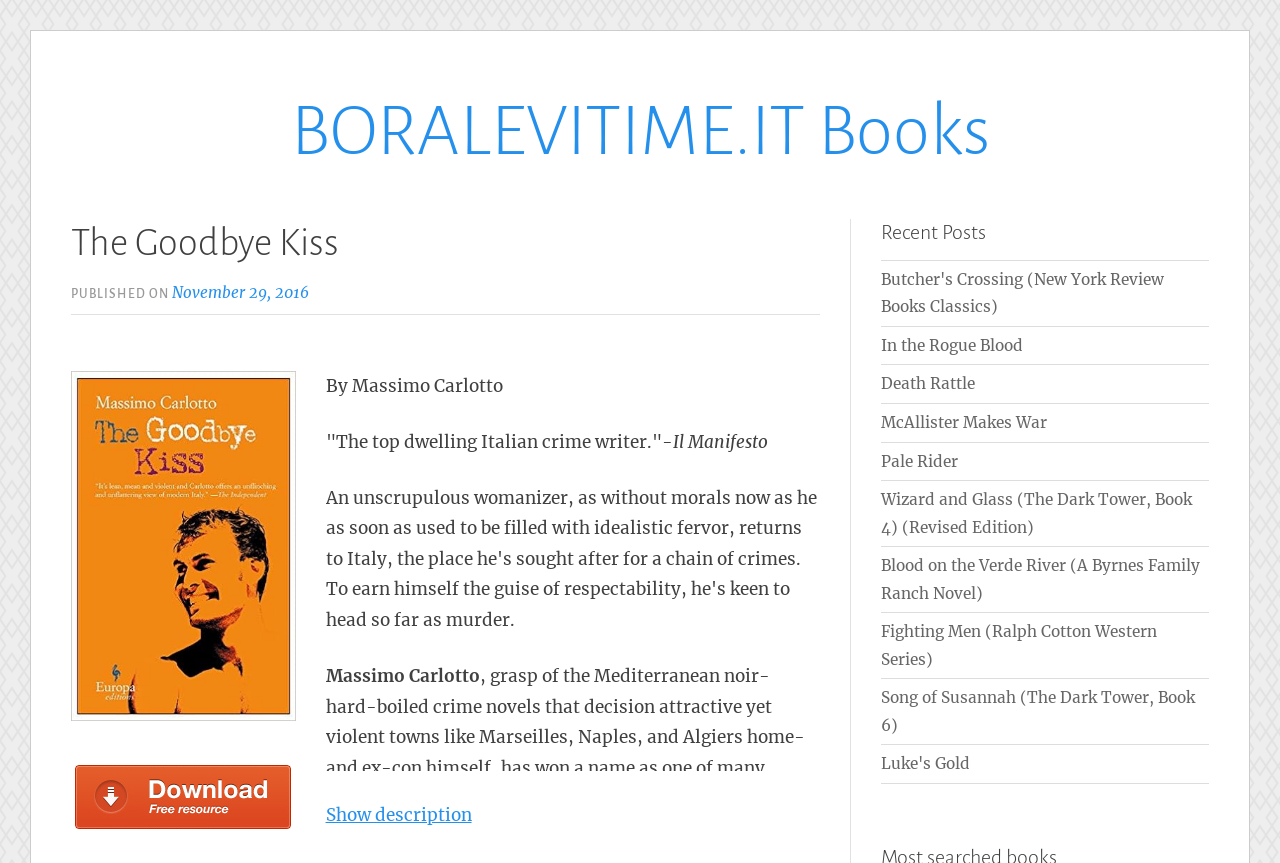Refer to the screenshot and answer the following question in detail:
Who is the author of the book?

The author of the book can be found in the section below the book title, which mentions 'By Massimo Carlotto'. This information is provided to give context about the book and its creator.